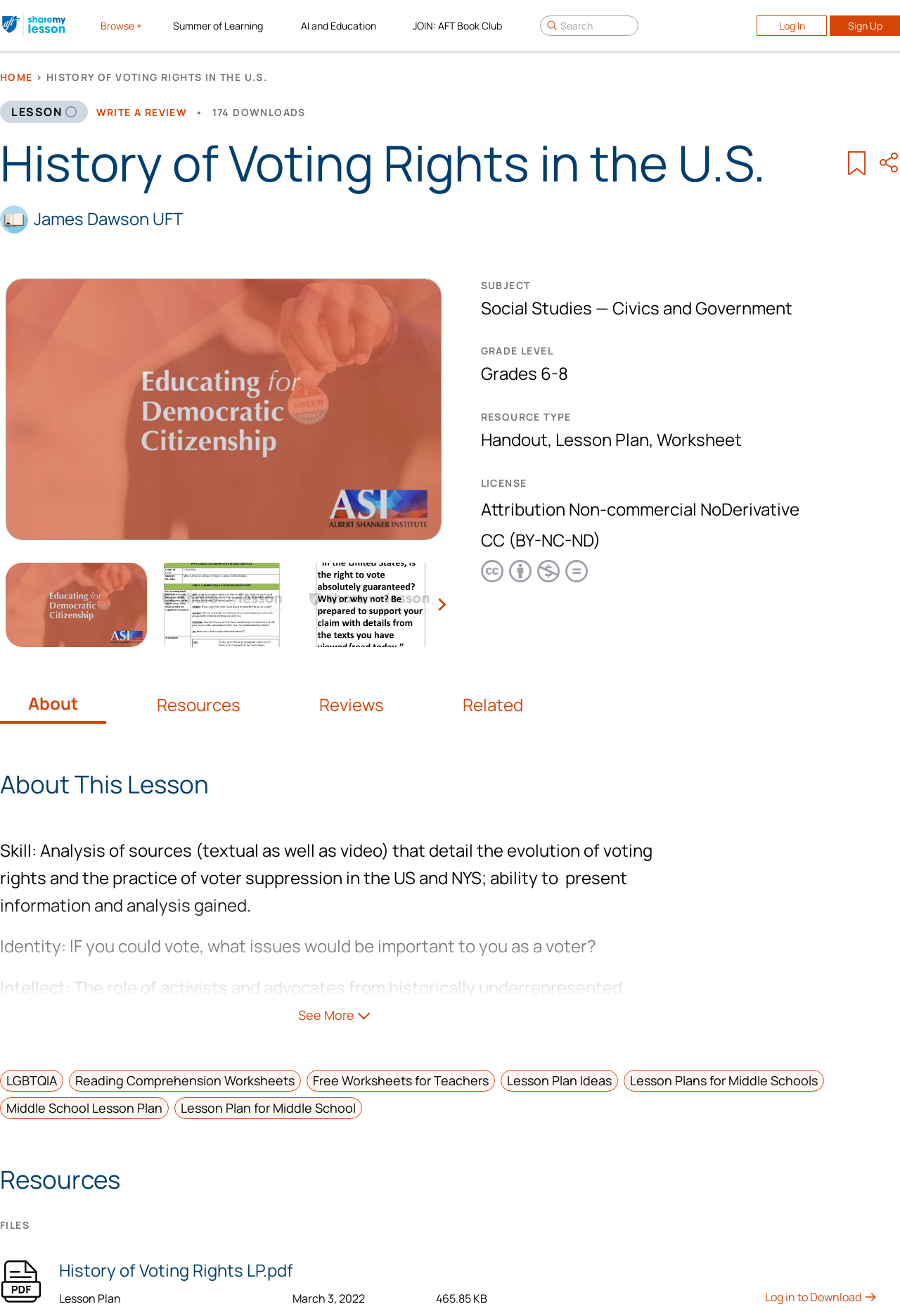What type of license does this resource have?
Please use the image to deliver a detailed and complete answer.

The license type of this resource can be found in the 'LICENSE' section, which indicates that it is licensed under the Attribution Non-commercial NoDerivative CC (BY-NC-ND) license.